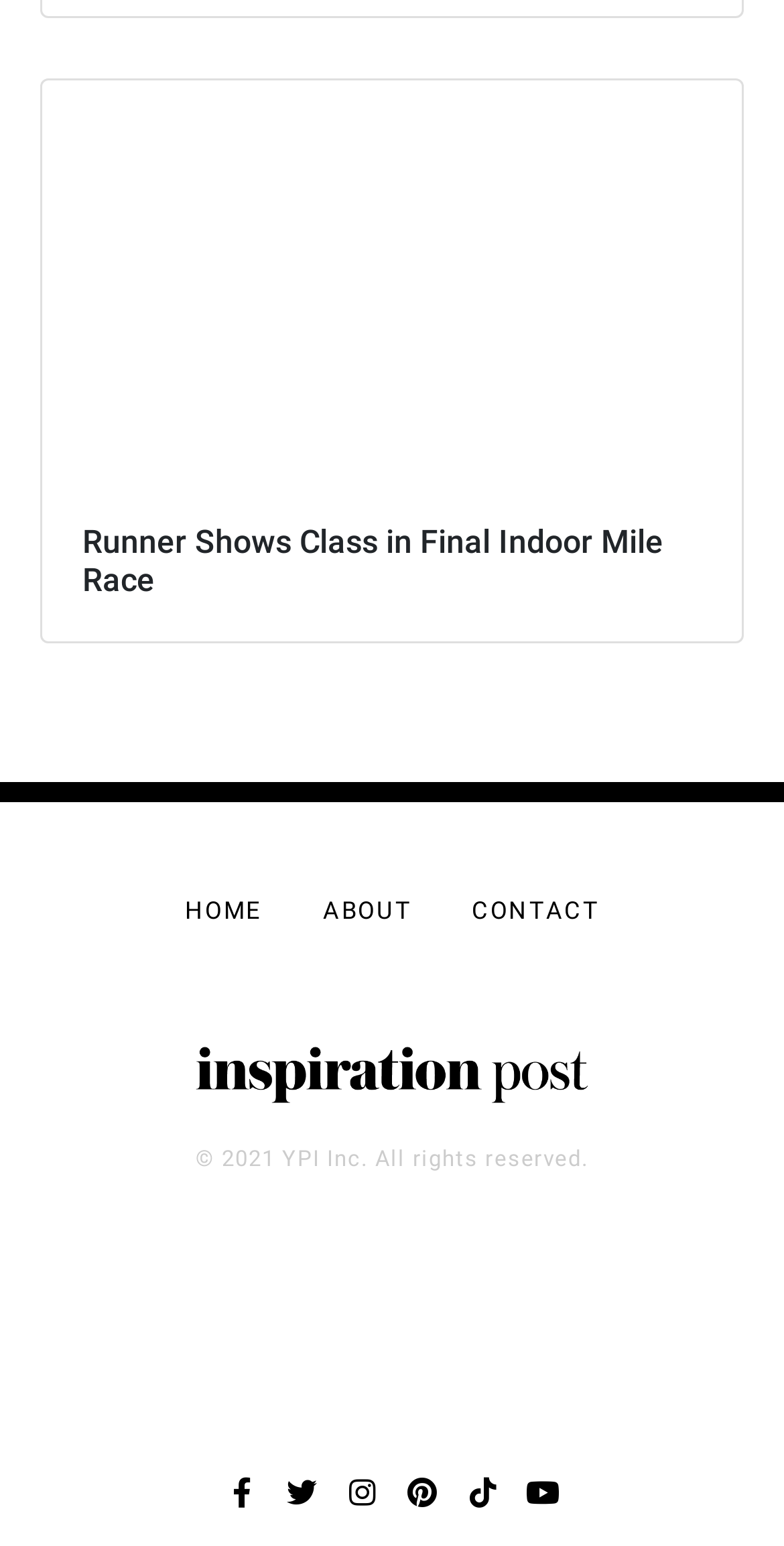How many main navigation links are there?
Look at the screenshot and respond with one word or a short phrase.

3